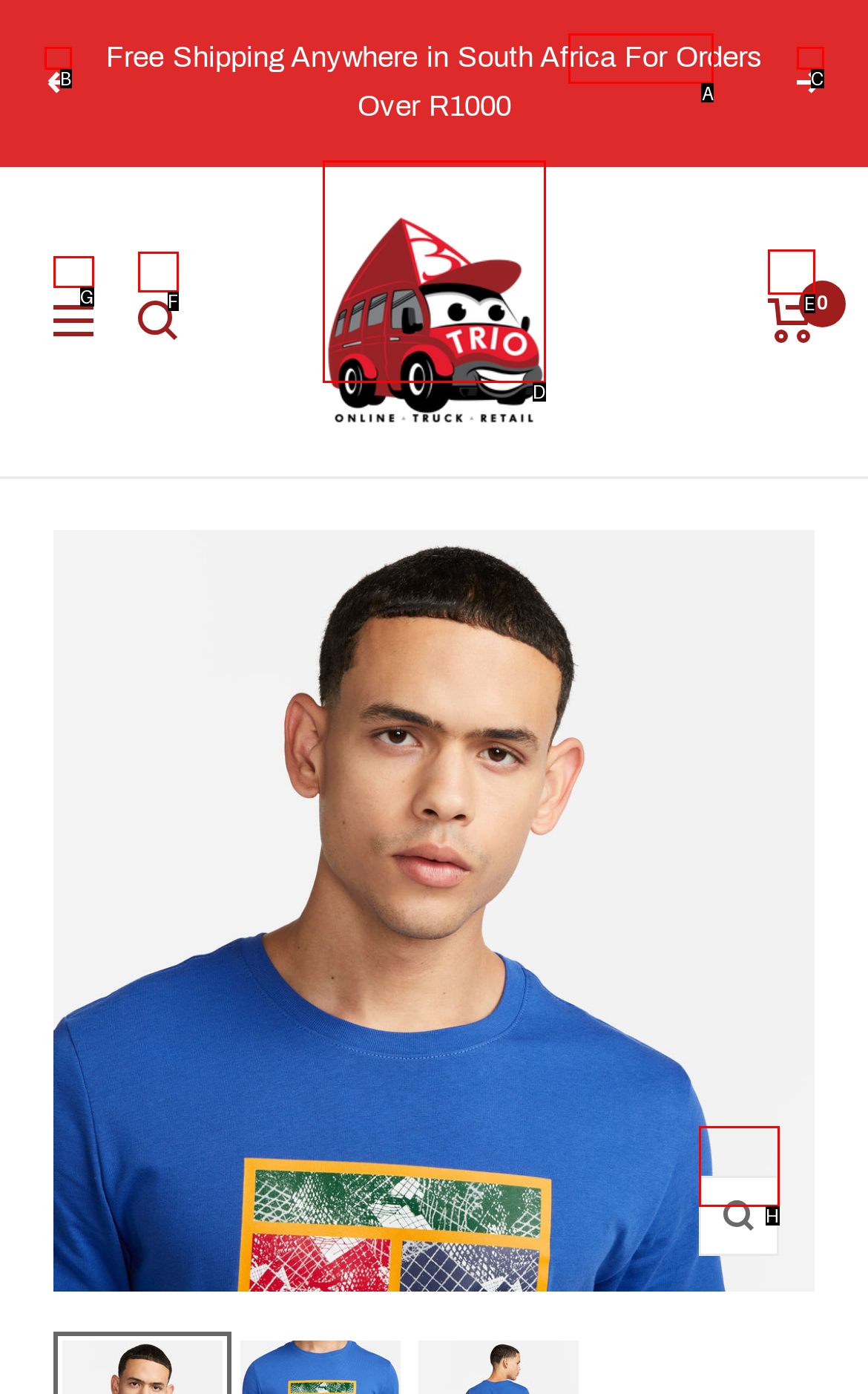Select the HTML element that needs to be clicked to carry out the task: click on the link to read about Hindi Spooky Films And Web Series
Provide the letter of the correct option.

None